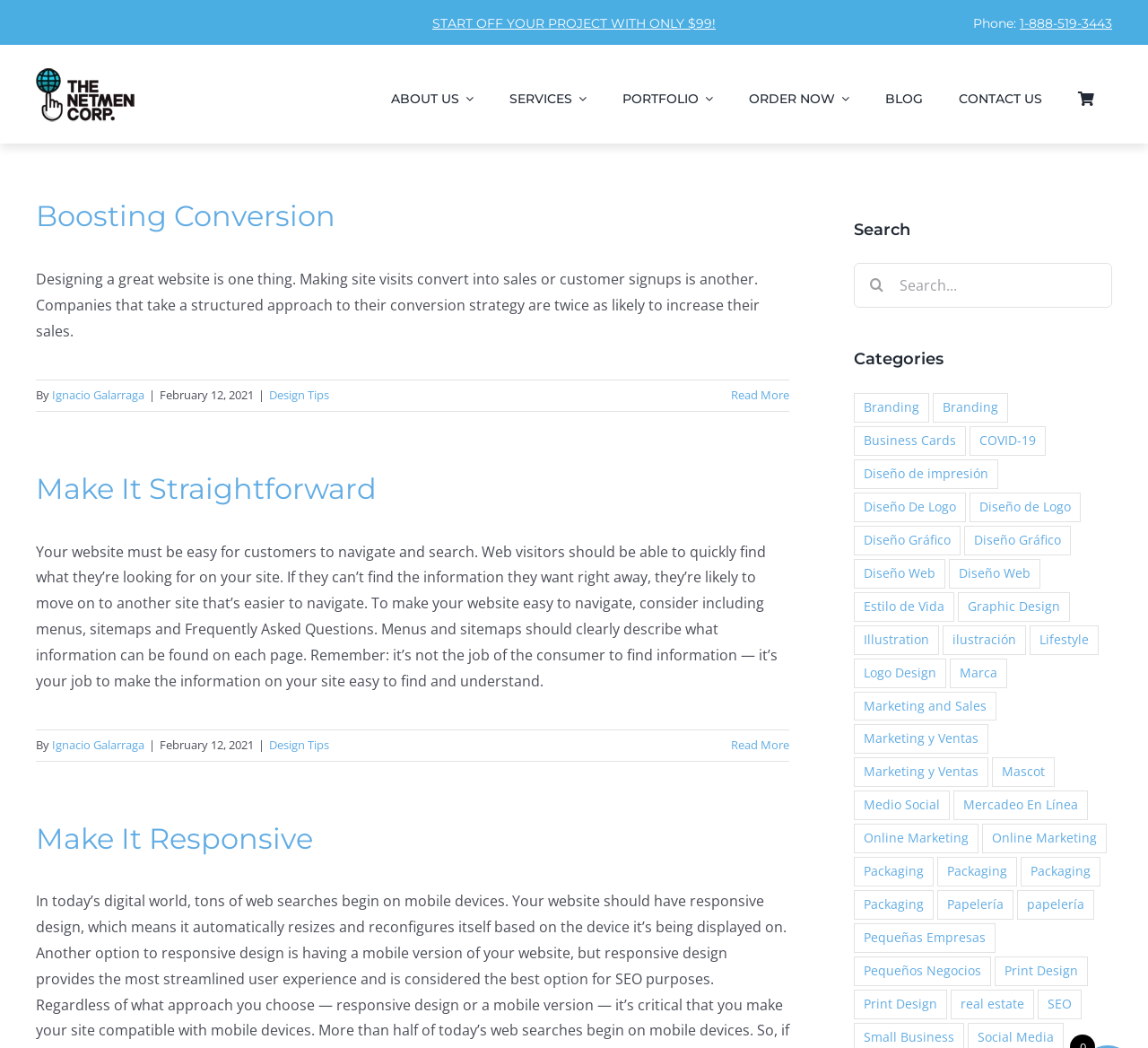Determine the bounding box coordinates for the UI element with the following description: "Illustration". The coordinates should be four float numbers between 0 and 1, represented as [left, top, right, bottom].

[0.744, 0.596, 0.818, 0.625]